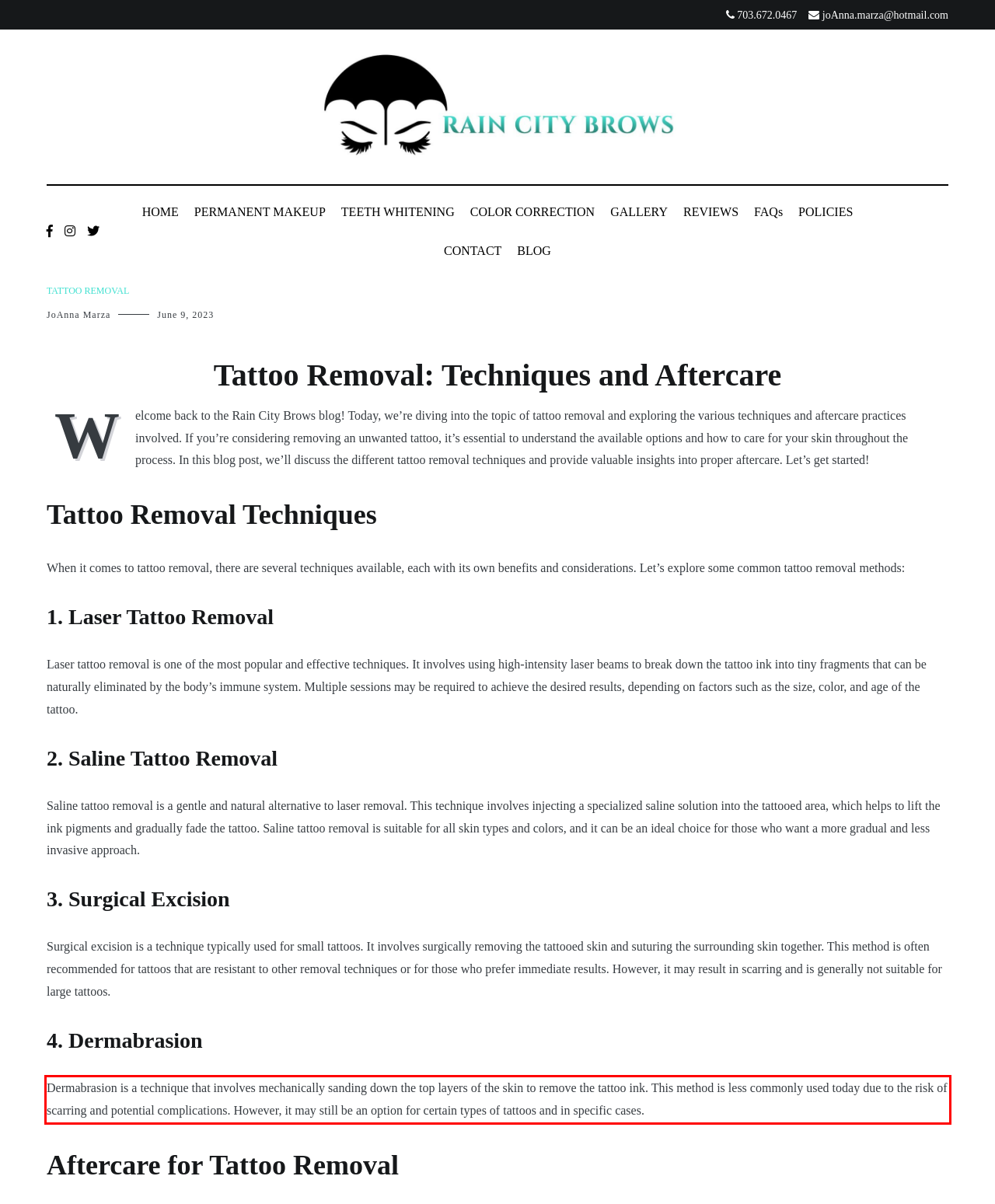Identify the red bounding box in the webpage screenshot and perform OCR to generate the text content enclosed.

Dermabrasion is a technique that involves mechanically sanding down the top layers of the skin to remove the tattoo ink. This method is less commonly used today due to the risk of scarring and potential complications. However, it may still be an option for certain types of tattoos and in specific cases.